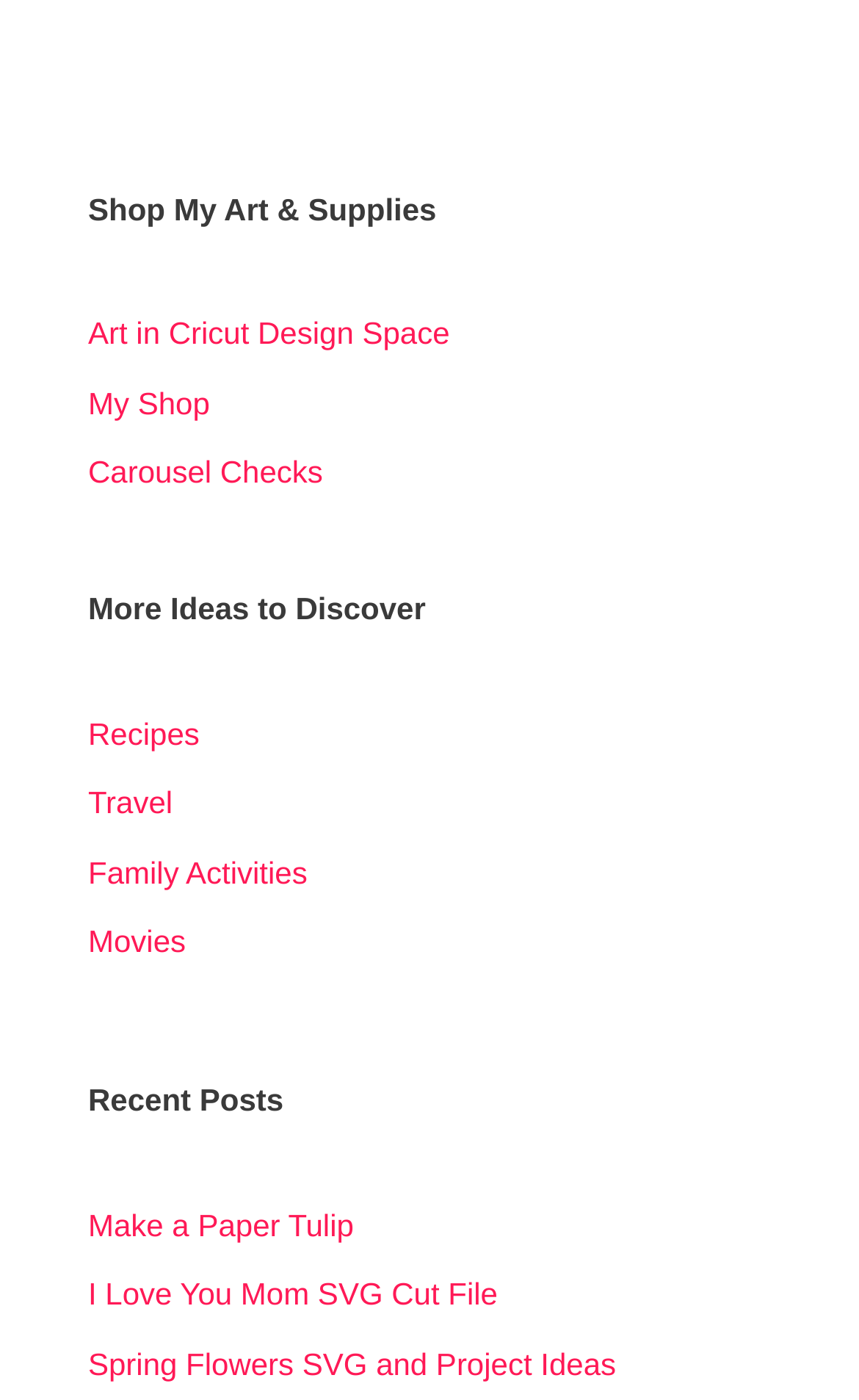Please provide a brief answer to the following inquiry using a single word or phrase:
How many links are there in the 'More Ideas to Discover' section?

4